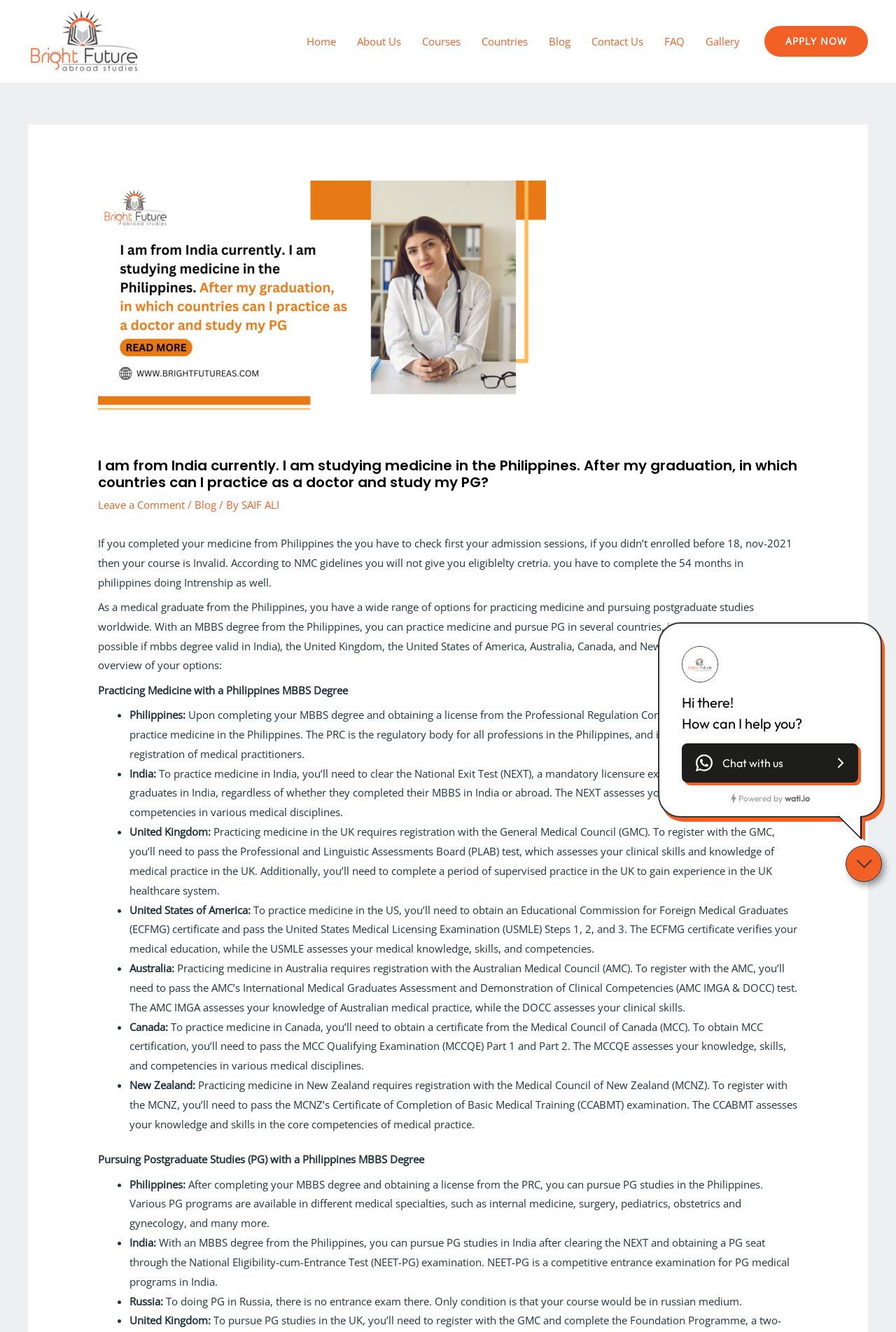Determine the bounding box coordinates of the clickable element necessary to fulfill the instruction: "Click the Blog link". Provide the coordinates as four float numbers within the 0 to 1 range, i.e., [left, top, right, bottom].

[0.601, 0.013, 0.648, 0.049]